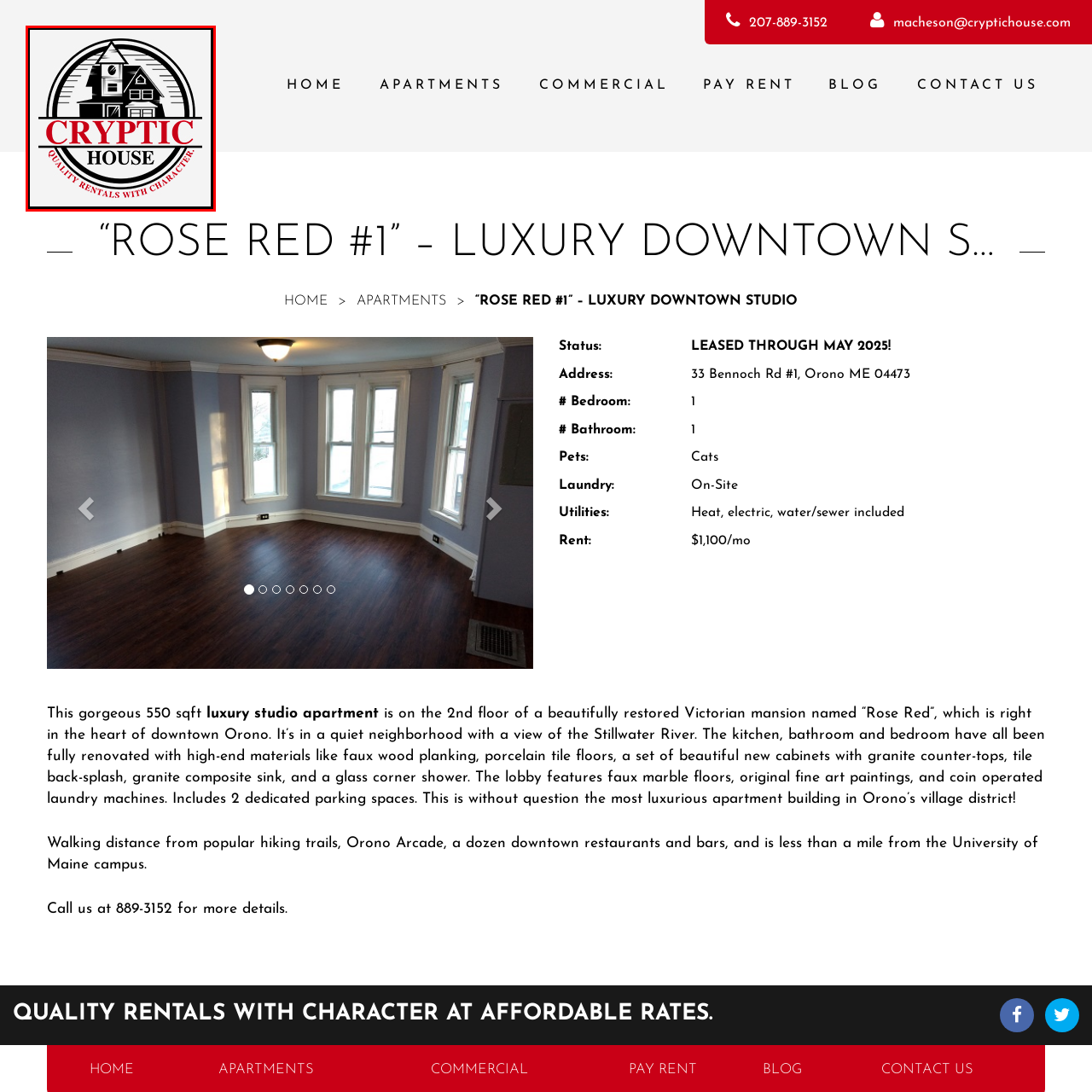What is the color of the text 'CRYPTIC'?
Observe the image marked by the red bounding box and generate a detailed answer to the question.

The caption describes the logo of Cryptic House, and it mentions that the text 'CRYPTIC' is showcased in bold red letters, which indicates that the color of the text 'CRYPTIC' is red.